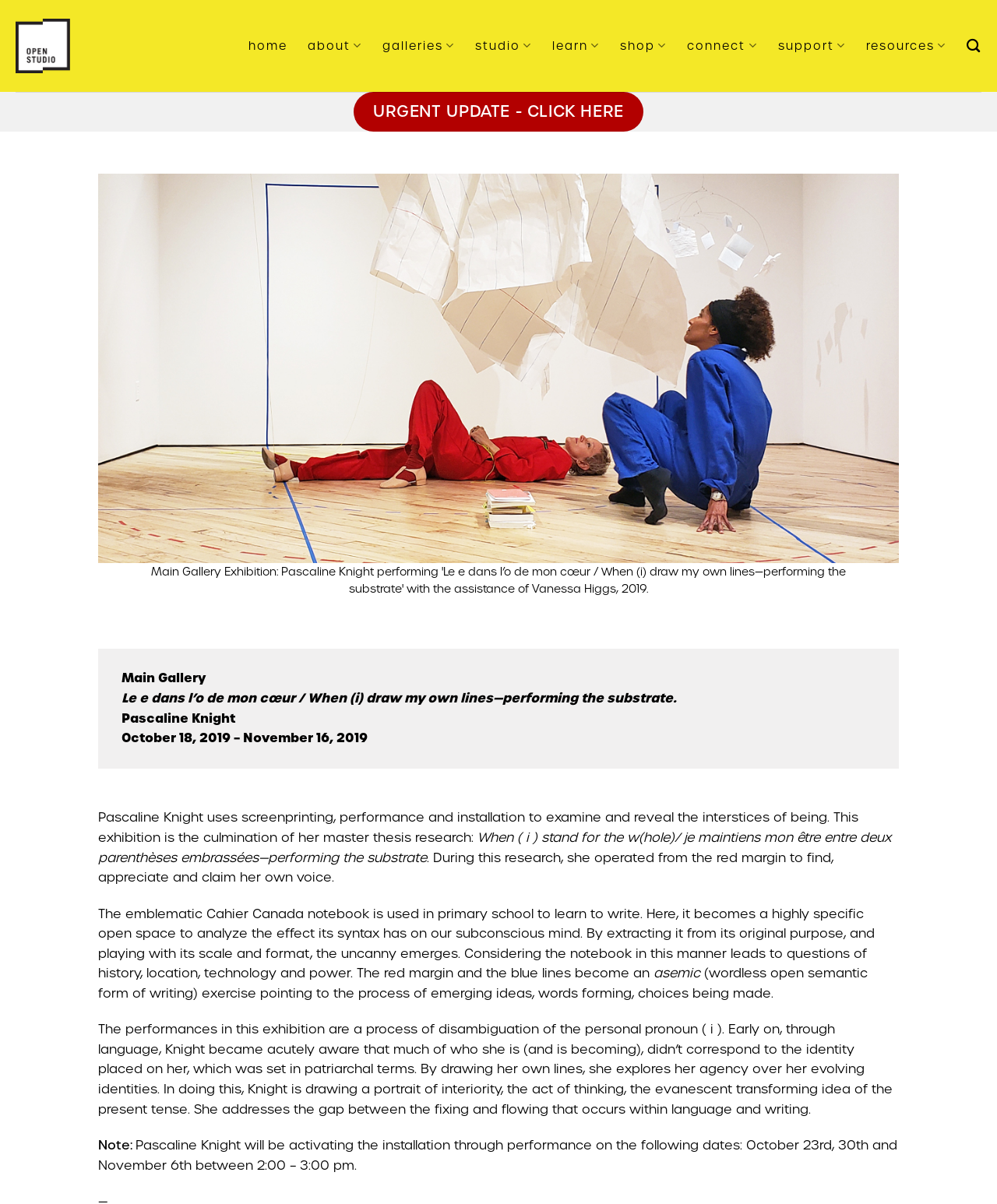Locate the bounding box coordinates of the area you need to click to fulfill this instruction: 'Search for something'. The coordinates must be in the form of four float numbers ranging from 0 to 1: [left, top, right, bottom].

[0.97, 0.025, 0.984, 0.051]